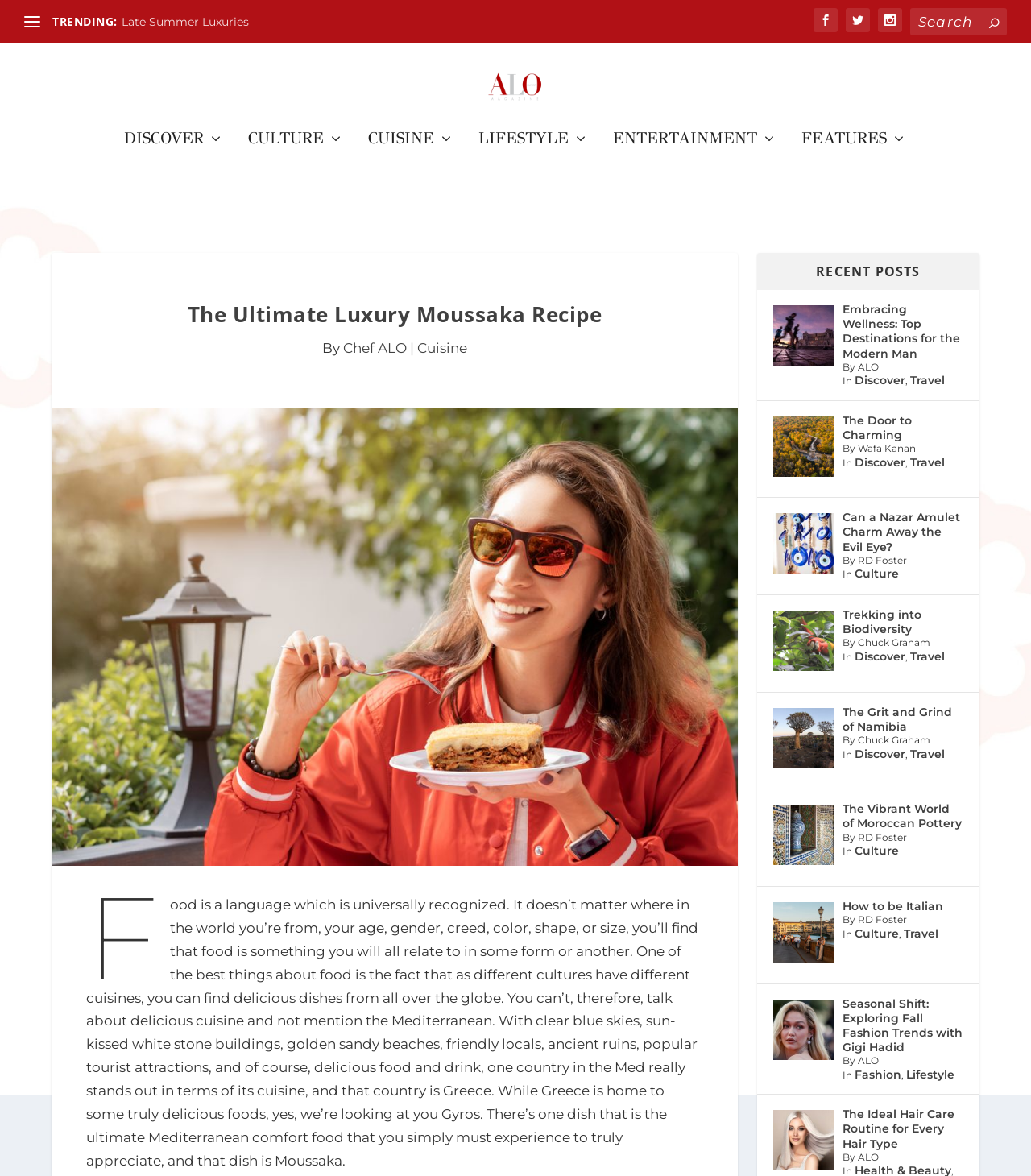How many categories are listed in the menu?
Based on the screenshot, answer the question with a single word or phrase.

6